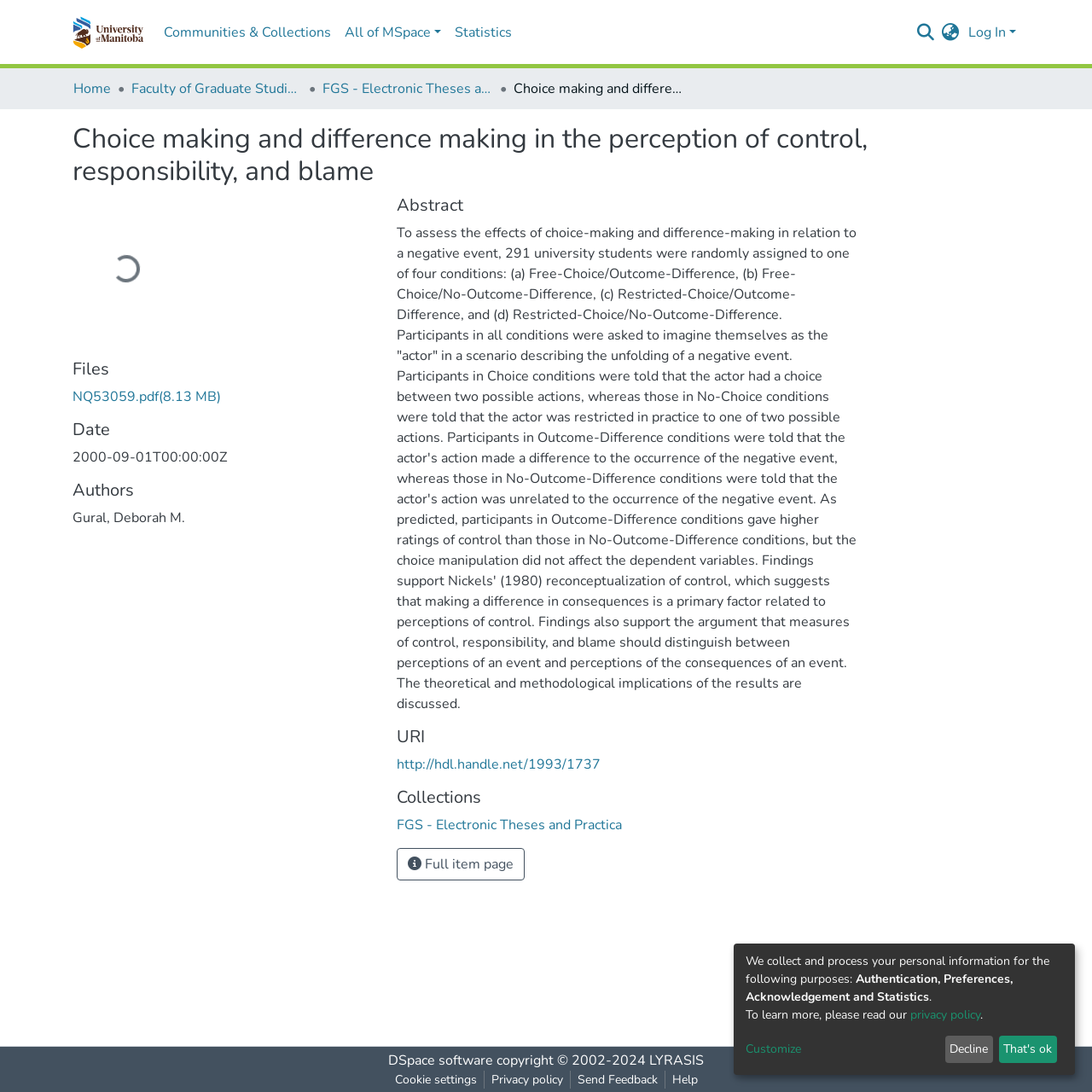Find the bounding box coordinates of the UI element according to this description: "privacy policy".

[0.834, 0.922, 0.898, 0.937]